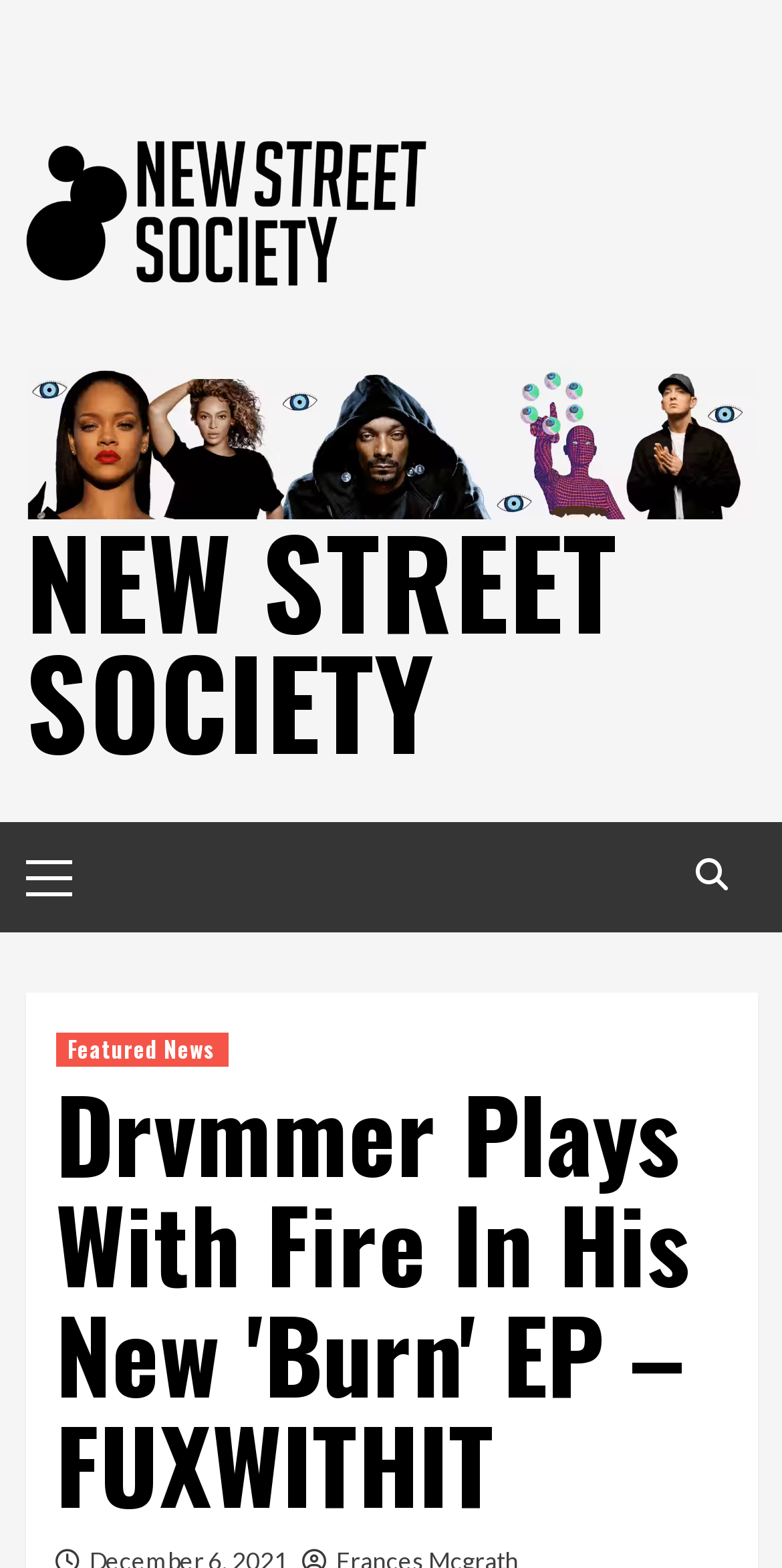Give a concise answer using only one word or phrase for this question:
What is the position of the video element?

Below the logo